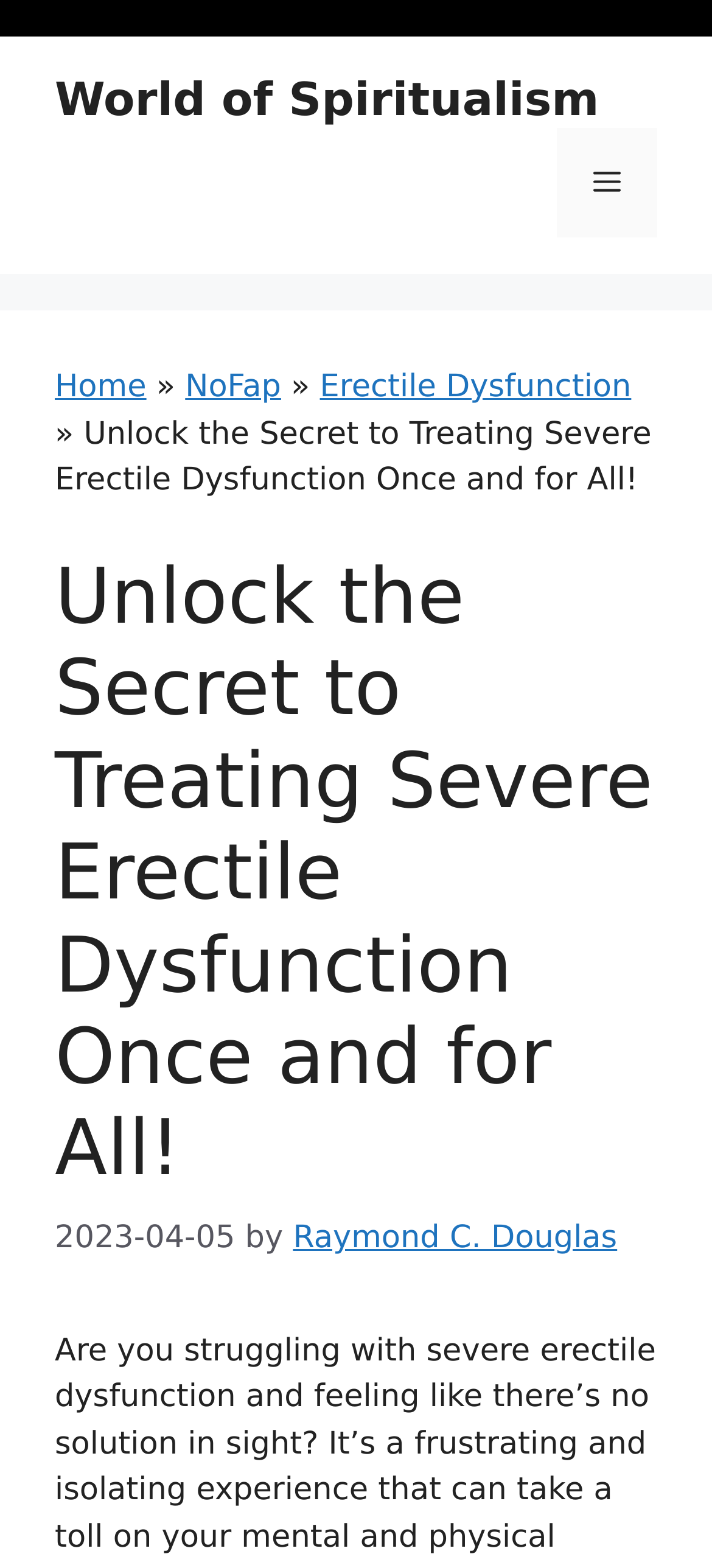Provide the bounding box coordinates in the format (top-left x, top-left y, bottom-right x, bottom-right y). All values are floating point numbers between 0 and 1. Determine the bounding box coordinate of the UI element described as: Erectile Dysfunction

[0.449, 0.235, 0.887, 0.259]